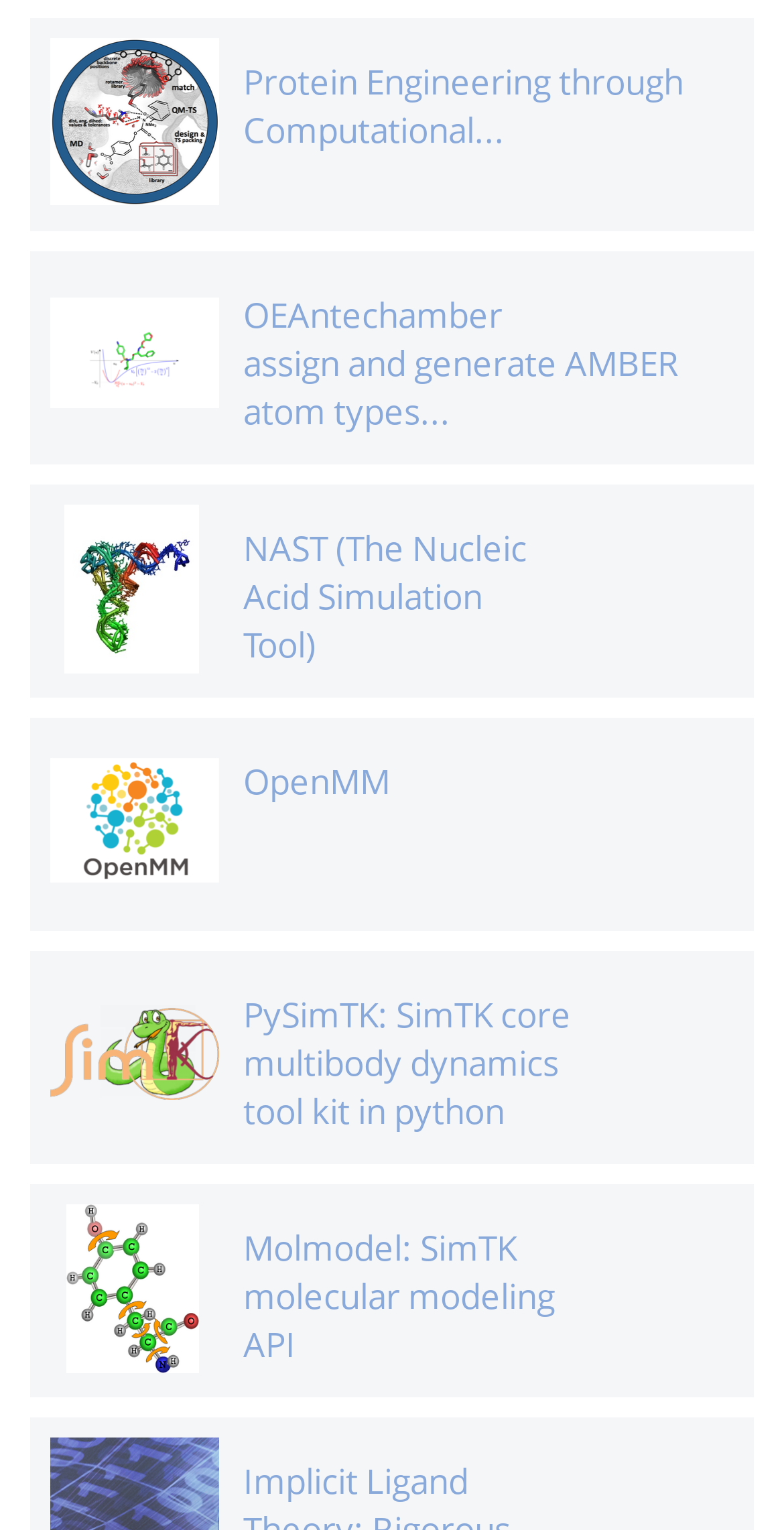Determine the bounding box coordinates of the section I need to click to execute the following instruction: "Explore OpenMM". Provide the coordinates as four float numbers between 0 and 1, i.e., [left, top, right, bottom].

[0.064, 0.495, 0.936, 0.527]